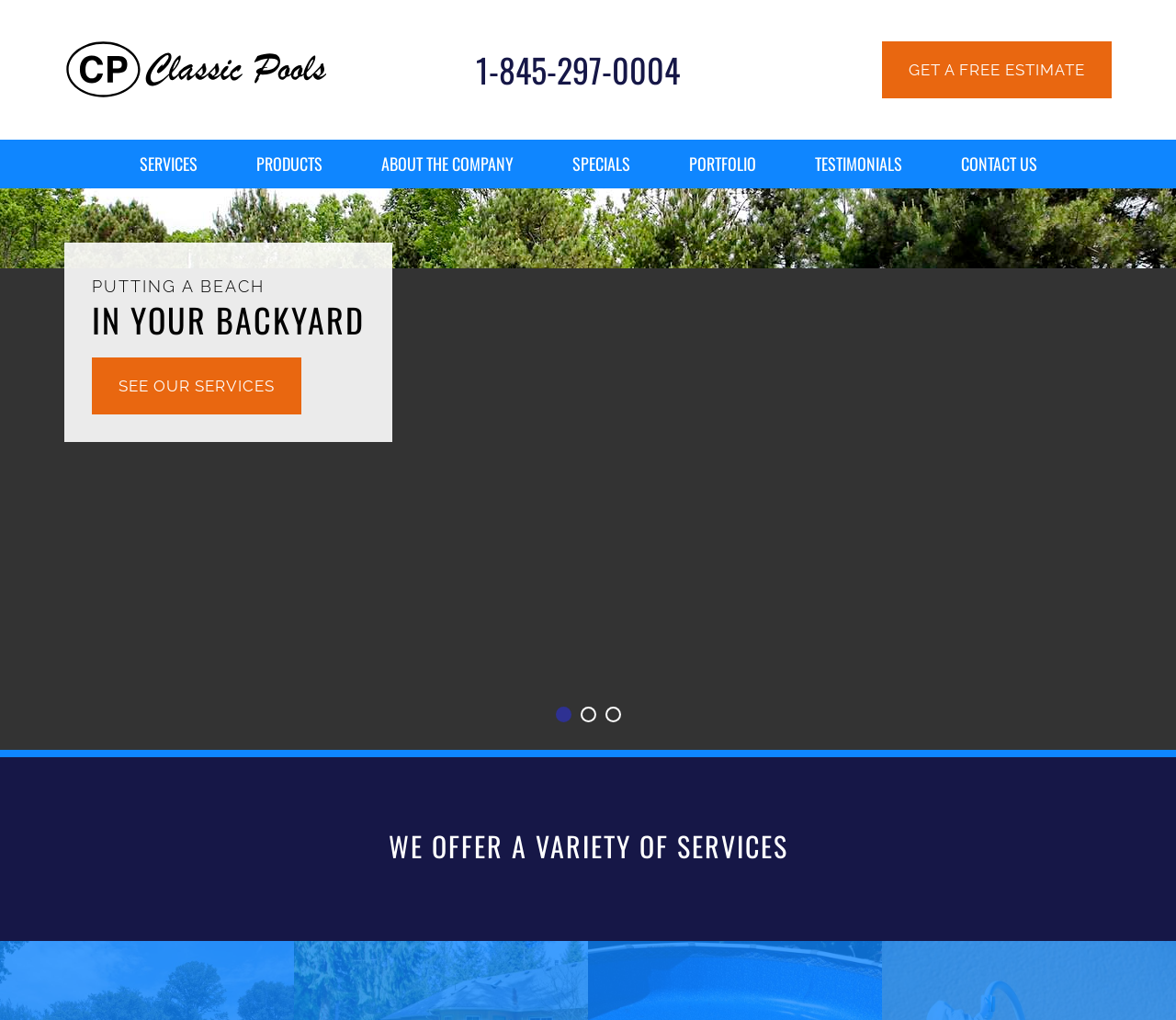Find the bounding box coordinates of the clickable area that will achieve the following instruction: "click the 'Classic Pools' logo".

[0.055, 0.025, 0.277, 0.111]